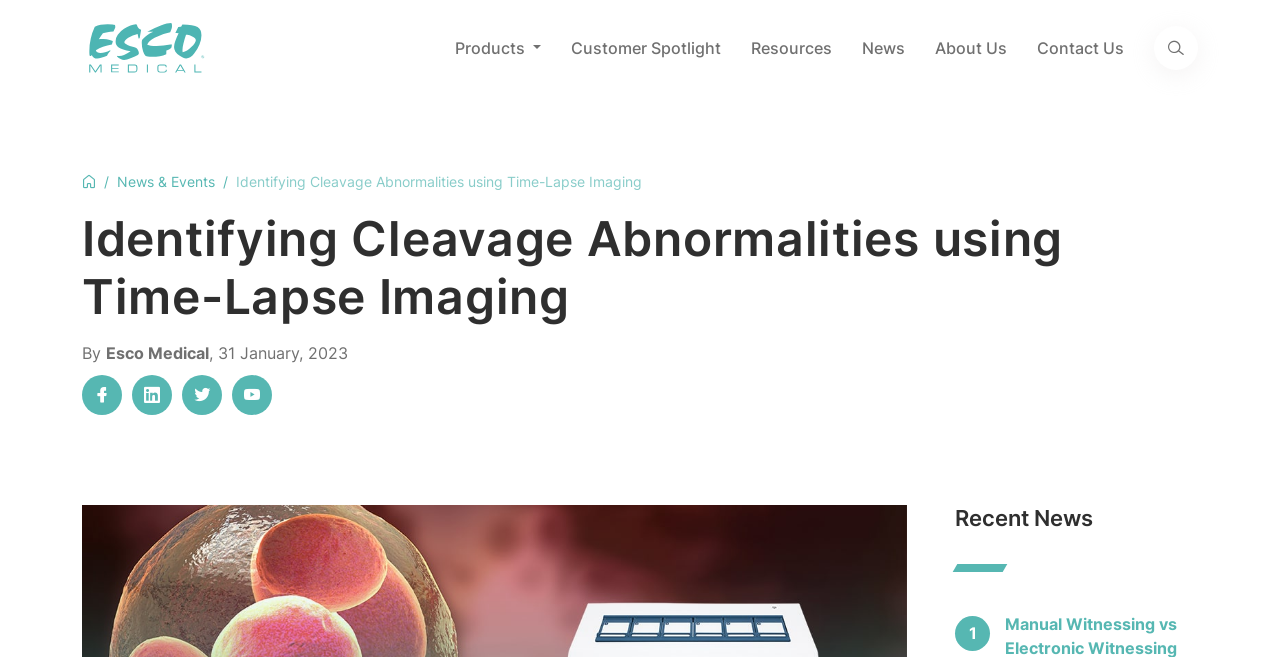Identify the bounding box coordinates for the UI element described by the following text: "News". Provide the coordinates as four float numbers between 0 and 1, in the format [left, top, right, bottom].

[0.673, 0.039, 0.707, 0.106]